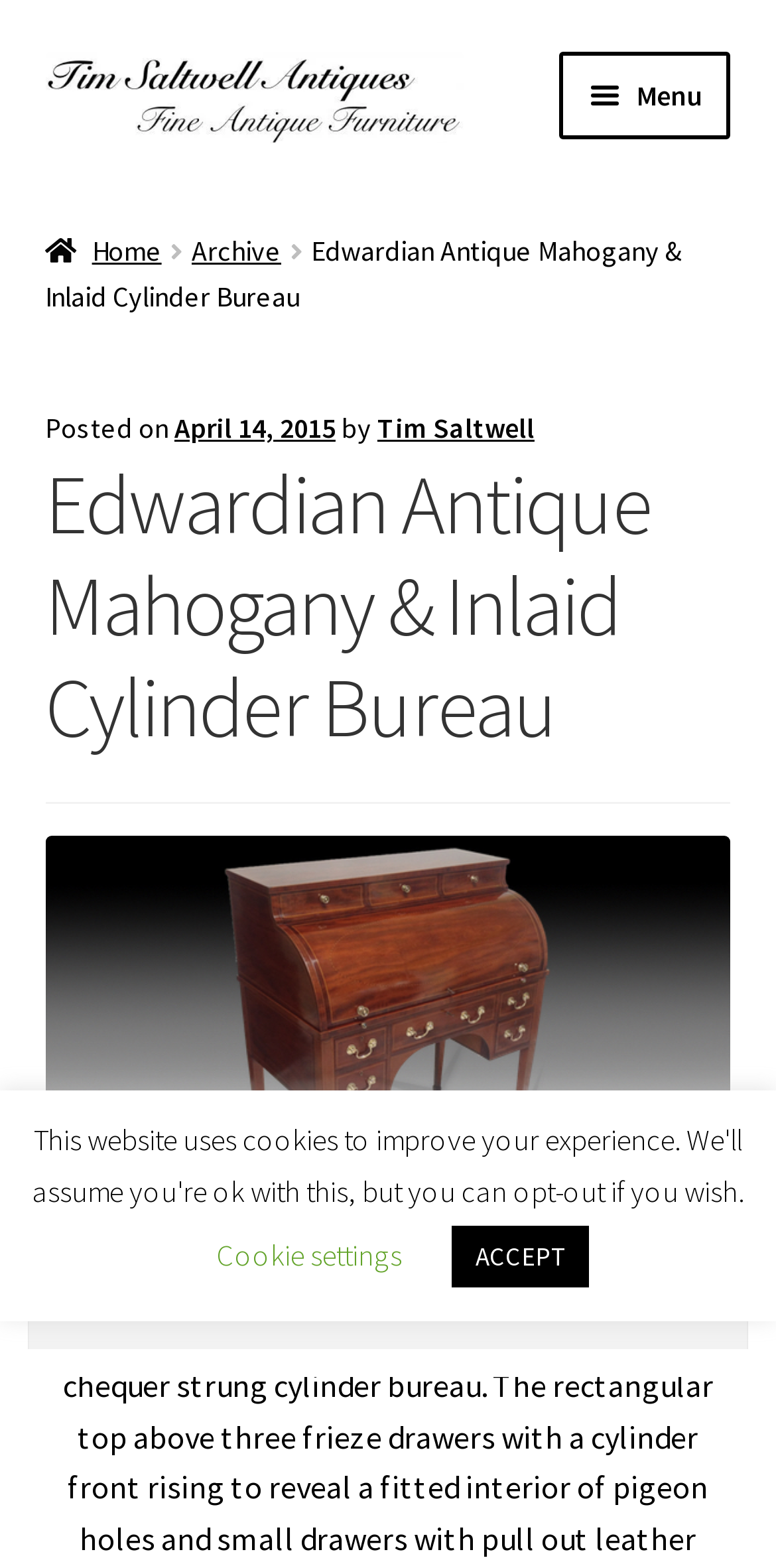Can you specify the bounding box coordinates of the area that needs to be clicked to fulfill the following instruction: "go to home page"?

[0.058, 0.092, 0.942, 0.16]